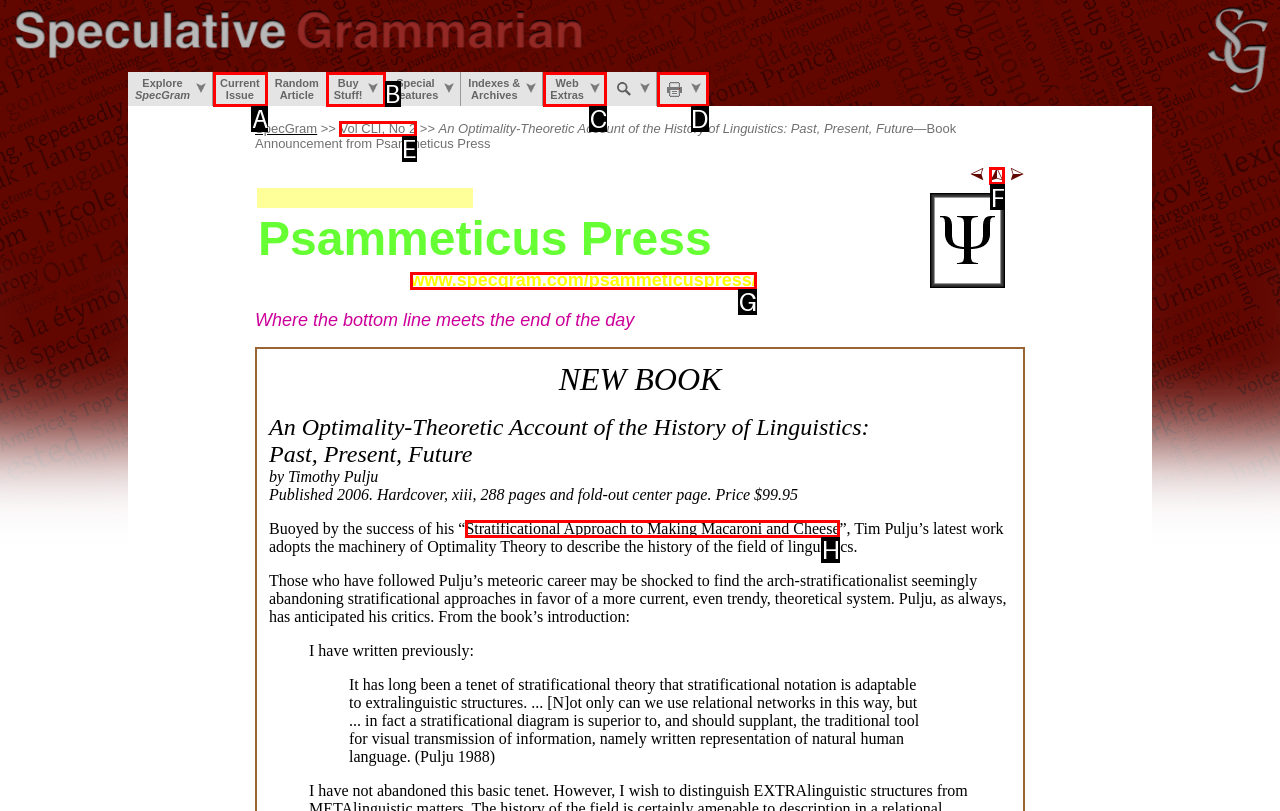To execute the task: View SpecGram Vol CLI, No 2 Contents, which one of the highlighted HTML elements should be clicked? Answer with the option's letter from the choices provided.

F